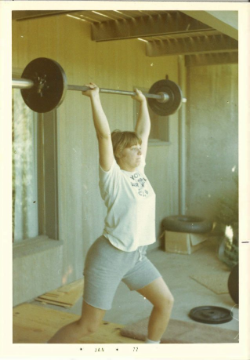What is the color of Judy's t-shirt?
Based on the visual information, provide a detailed and comprehensive answer.

The caption describes Judy's outfit as a casual light-colored t-shirt and gray shorts, indicating that her t-shirt is not a dark or bold color.